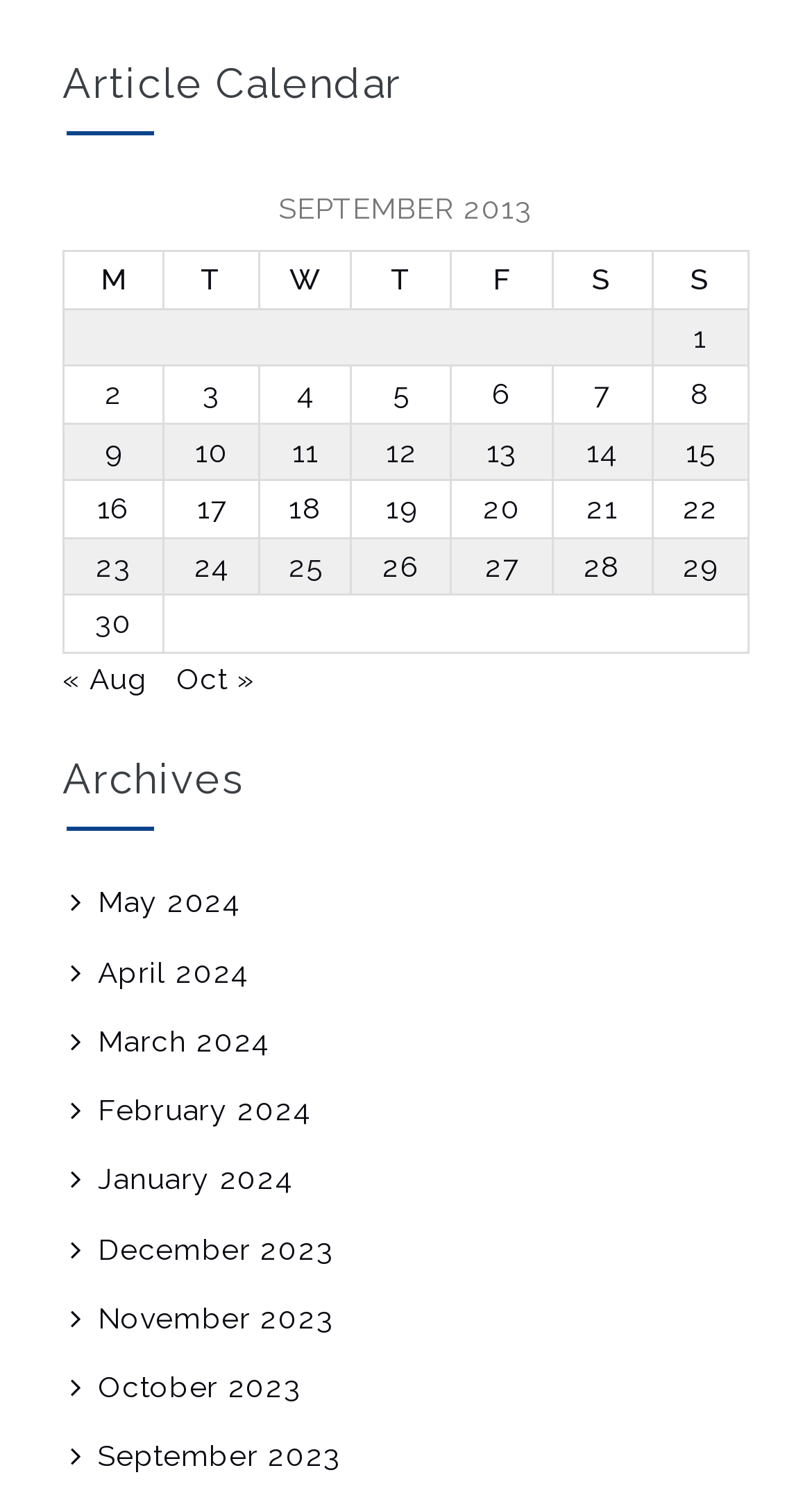Please identify the bounding box coordinates of the element I need to click to follow this instruction: "Read about Our Leadership".

None